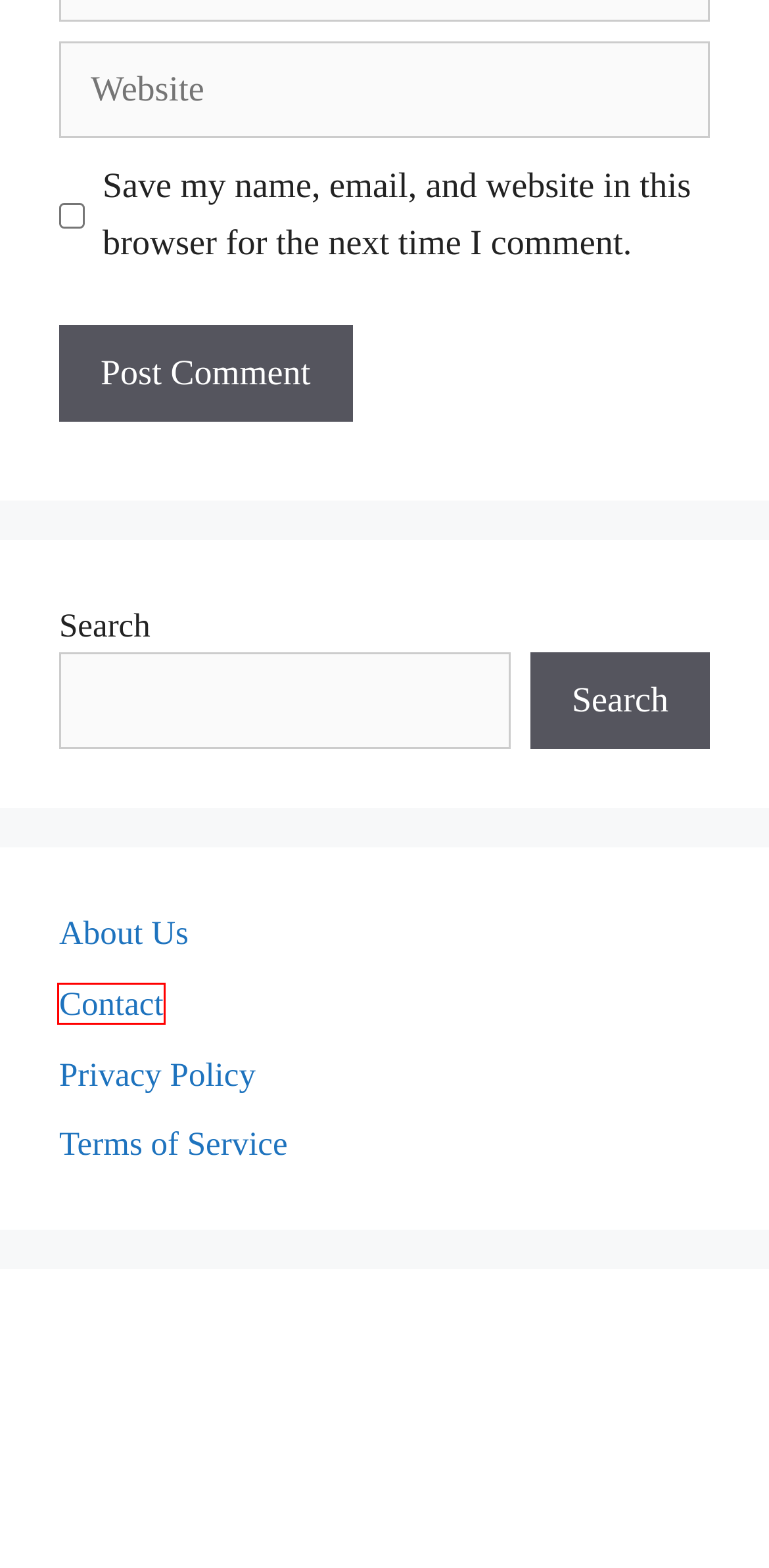Observe the provided screenshot of a webpage that has a red rectangle bounding box. Determine the webpage description that best matches the new webpage after clicking the element inside the red bounding box. Here are the candidates:
A. How To Start A Pizza Business From Home | Thesofte
B. Terms of Service - TheSofte
C. how to start hot sauce business Archives - TheSofte
D. About Us - TheSofte
E. Privacy Policy - TheSofte
F. how to start a hot sauce business Archives - TheSofte
G. Contact - TheSofte
H. How To Start A Lash Business Step By Step Guide

G